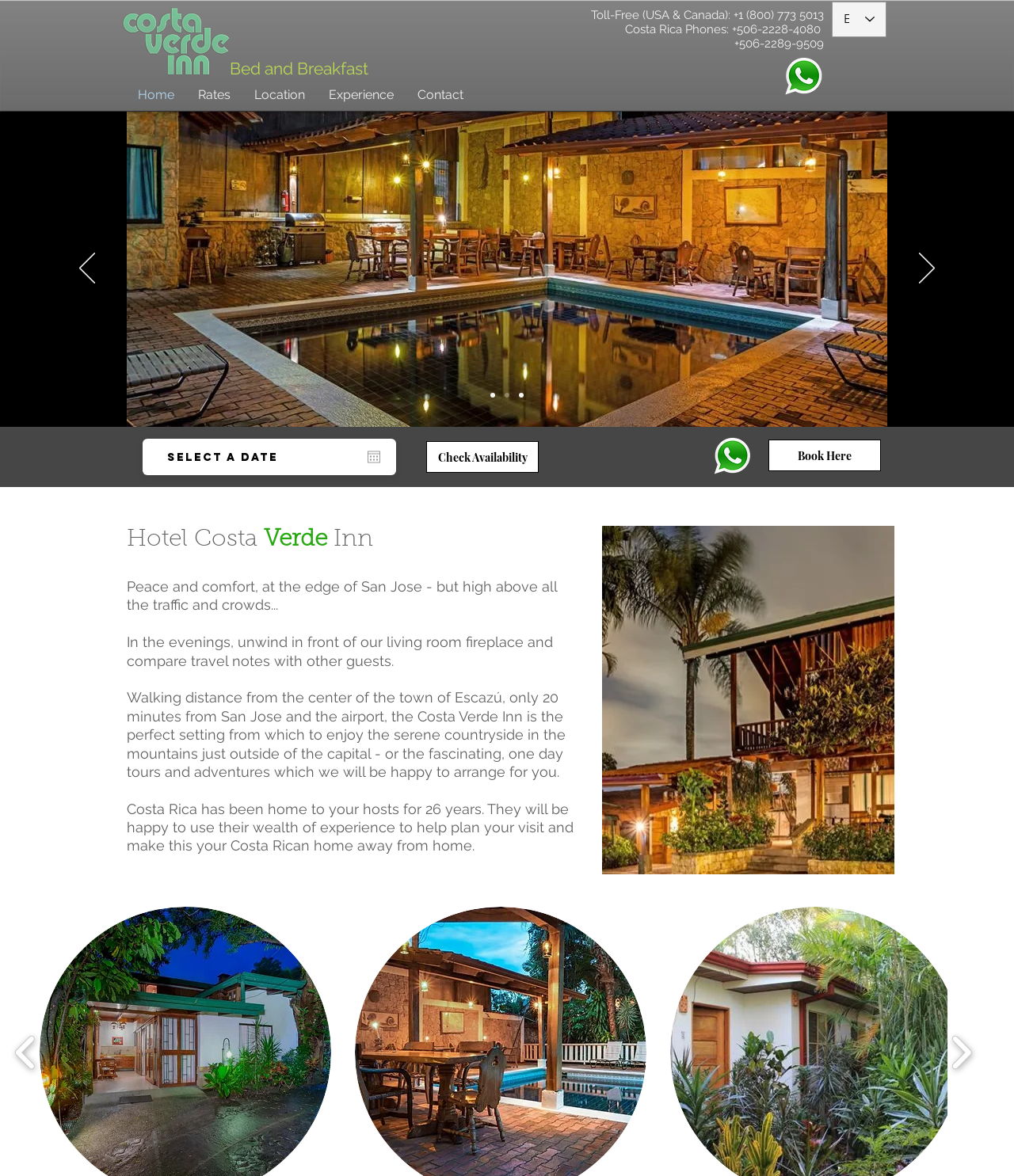Construct a thorough caption encompassing all aspects of the webpage.

The webpage is about Hotel Costa Verde Inn, located in San José, Costa Rica. At the top left corner, there is a logo image, accompanied by a heading that reads "Bed and Breakfast". Next to the logo, there is a navigation menu with links to "Home", "Rates", "Location", "Experience", and "Contact".

Below the navigation menu, there are three lines of static text displaying the hotel's contact information, including toll-free and local phone numbers. To the right of the contact information, there is a WhatsApp icon image.

On the top right corner, there is a language selector combobox with the current language set to English. Below the language selector, there is a slideshow region that takes up most of the page's width. The slideshow has previous and next buttons, and a navigation menu with links to individual slides.

Below the slideshow, there is a section with a heading that reads "Hotel Costa Verde Inn". This section contains a brief description of the hotel, highlighting its peaceful location and amenities. There are also several paragraphs of text that provide more information about the hotel's surroundings, activities, and services.

To the right of the text, there is an image of the hotel's front view. Above the image, there are three buttons: "Check Availability", "Book Here", and a WhatsApp icon image. There is also a calendar textbox and an "Open calendar" button.

At the bottom of the page, there are play backward and play forward buttons, which suggest that there may be a video or audio content related to the hotel.